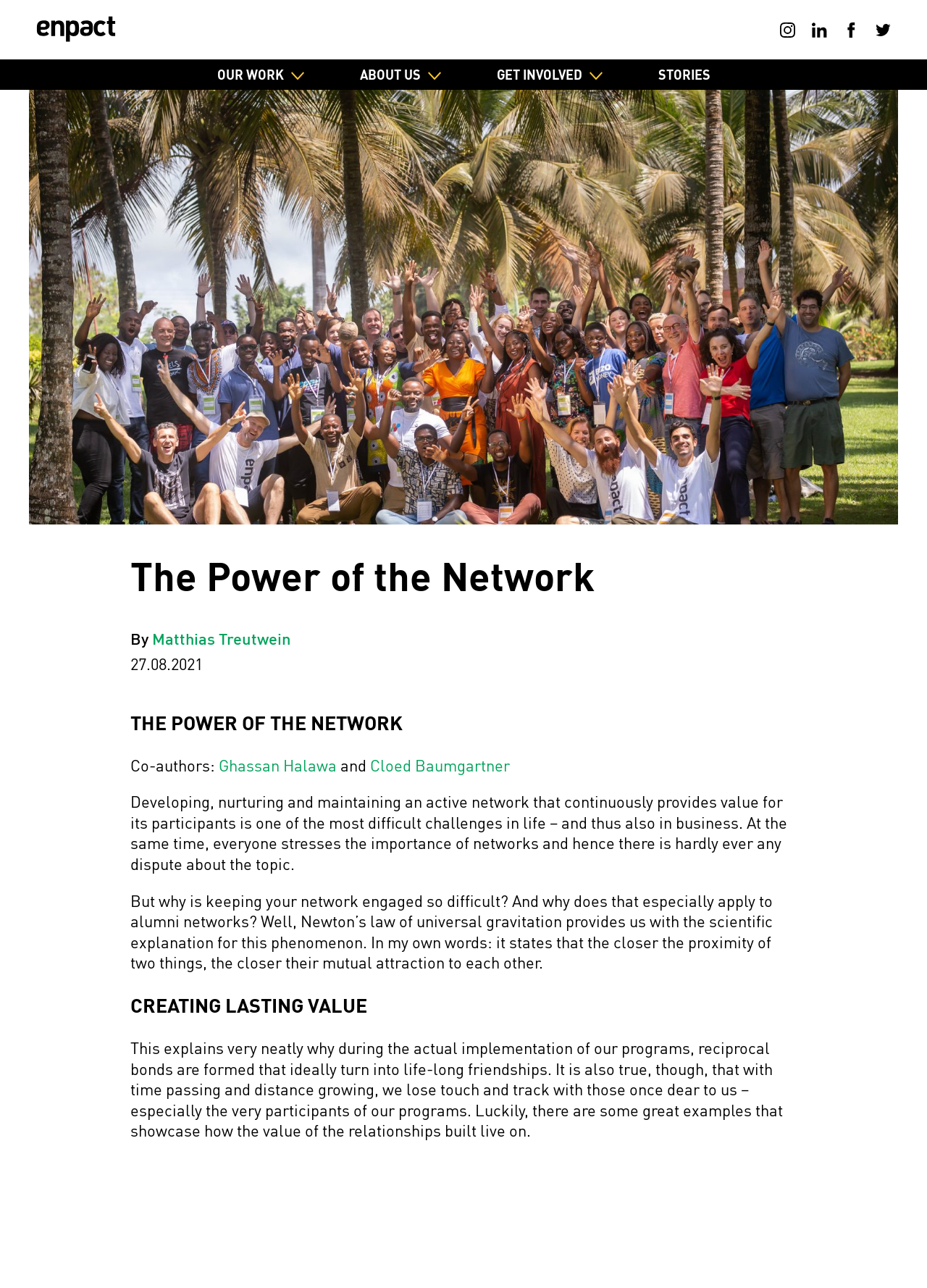What is the topic of the story?
Using the visual information from the image, give a one-word or short-phrase answer.

The Power of the Network